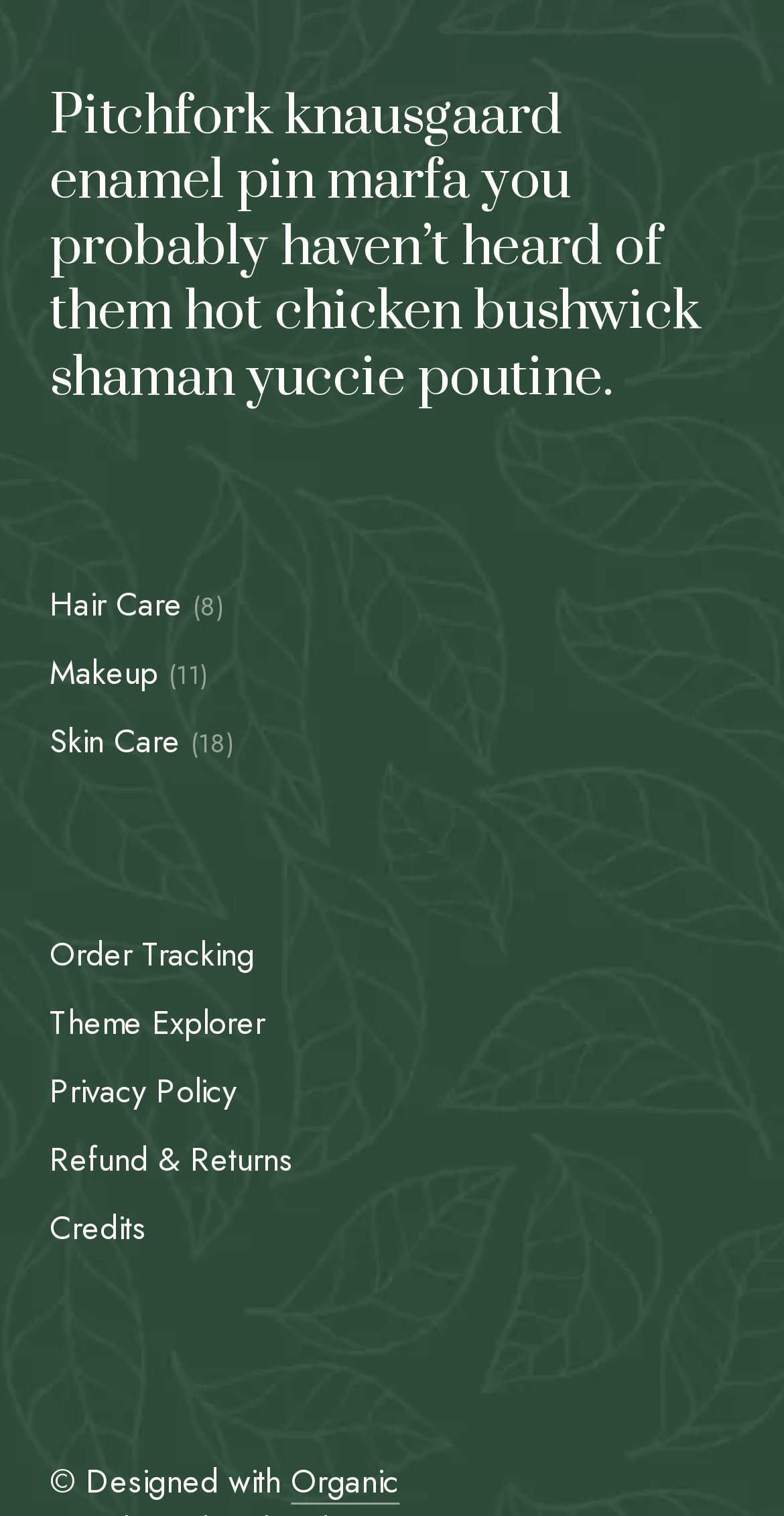What is the last link in the bottom section?
Provide a comprehensive and detailed answer to the question.

I looked at the bottom section of the webpage and found the last link to be 'Credits'.